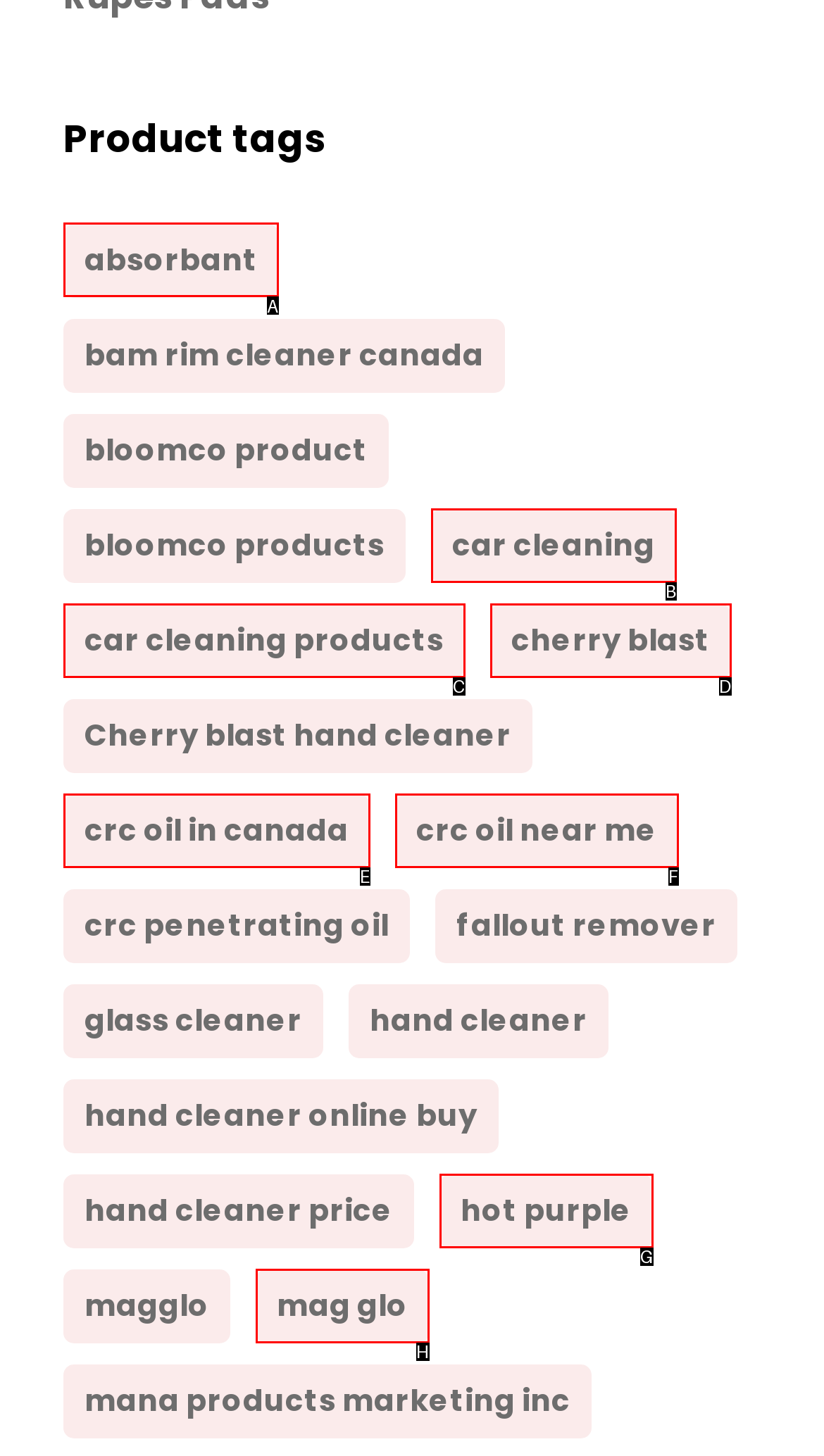Choose the correct UI element to click for this task: View products tagged as absorbant Answer using the letter from the given choices.

A